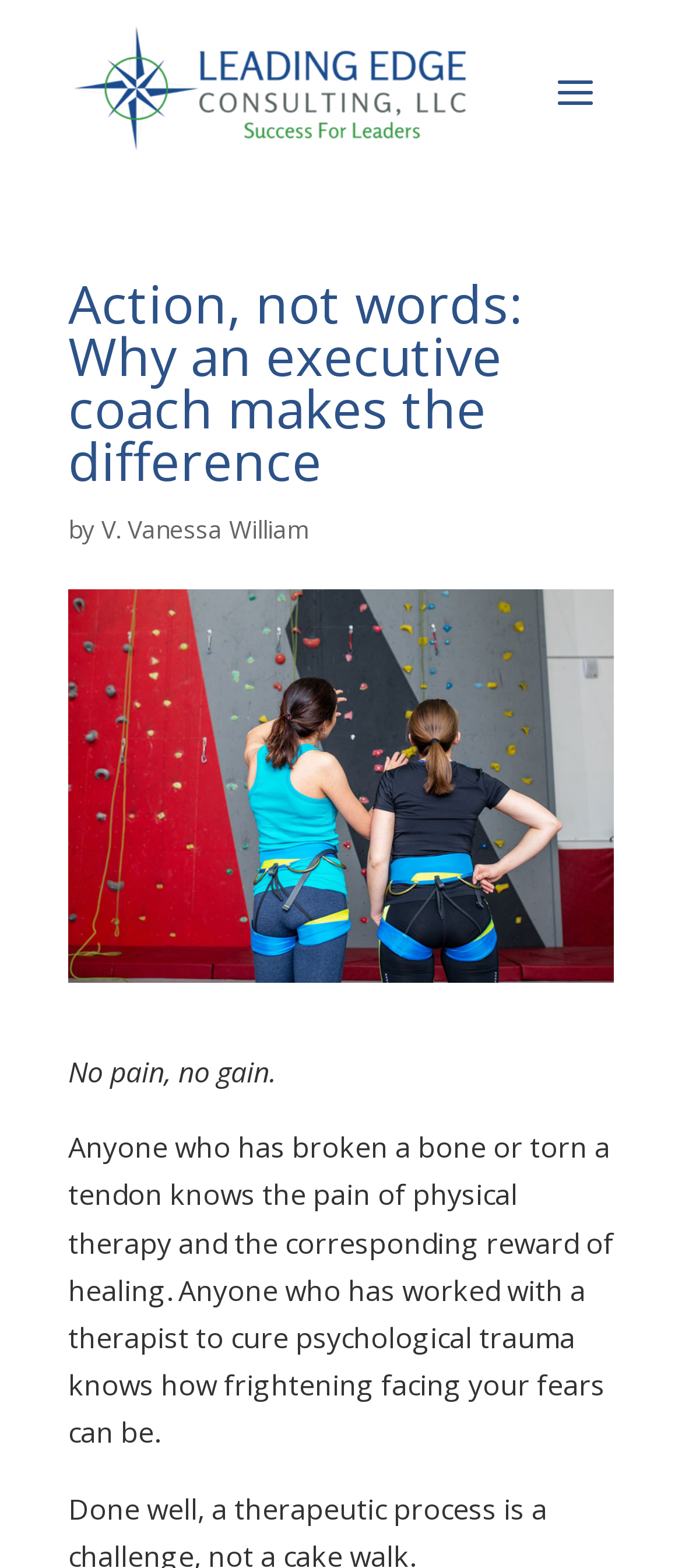Could you identify the text that serves as the heading for this webpage?

Action, not words: Why an executive coach makes the difference